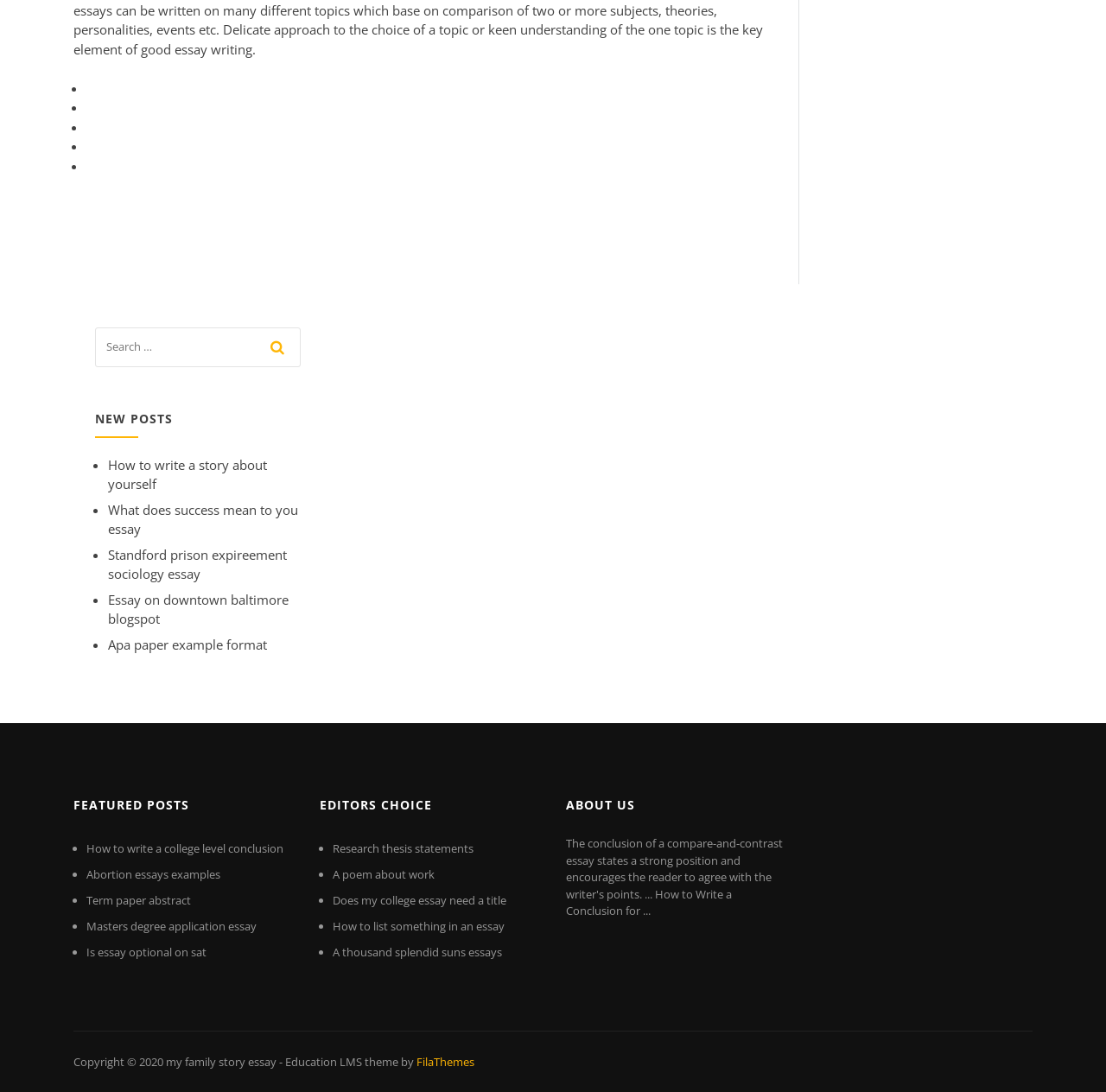Locate the bounding box coordinates of the clickable region to complete the following instruction: "Click on the 'NEW POSTS' section."

[0.086, 0.368, 0.271, 0.401]